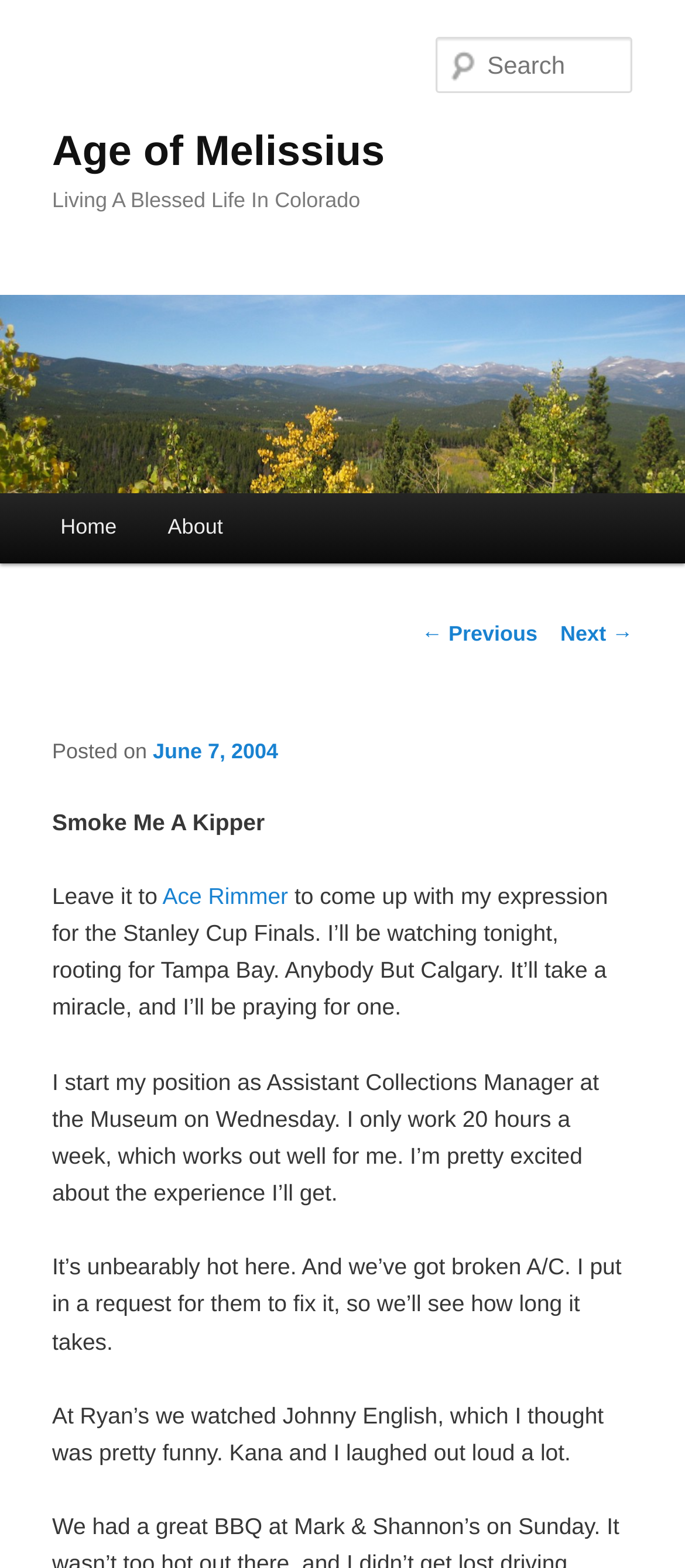Determine the bounding box coordinates of the region that needs to be clicked to achieve the task: "Click on the link to Ace Rimmer".

[0.237, 0.563, 0.421, 0.58]